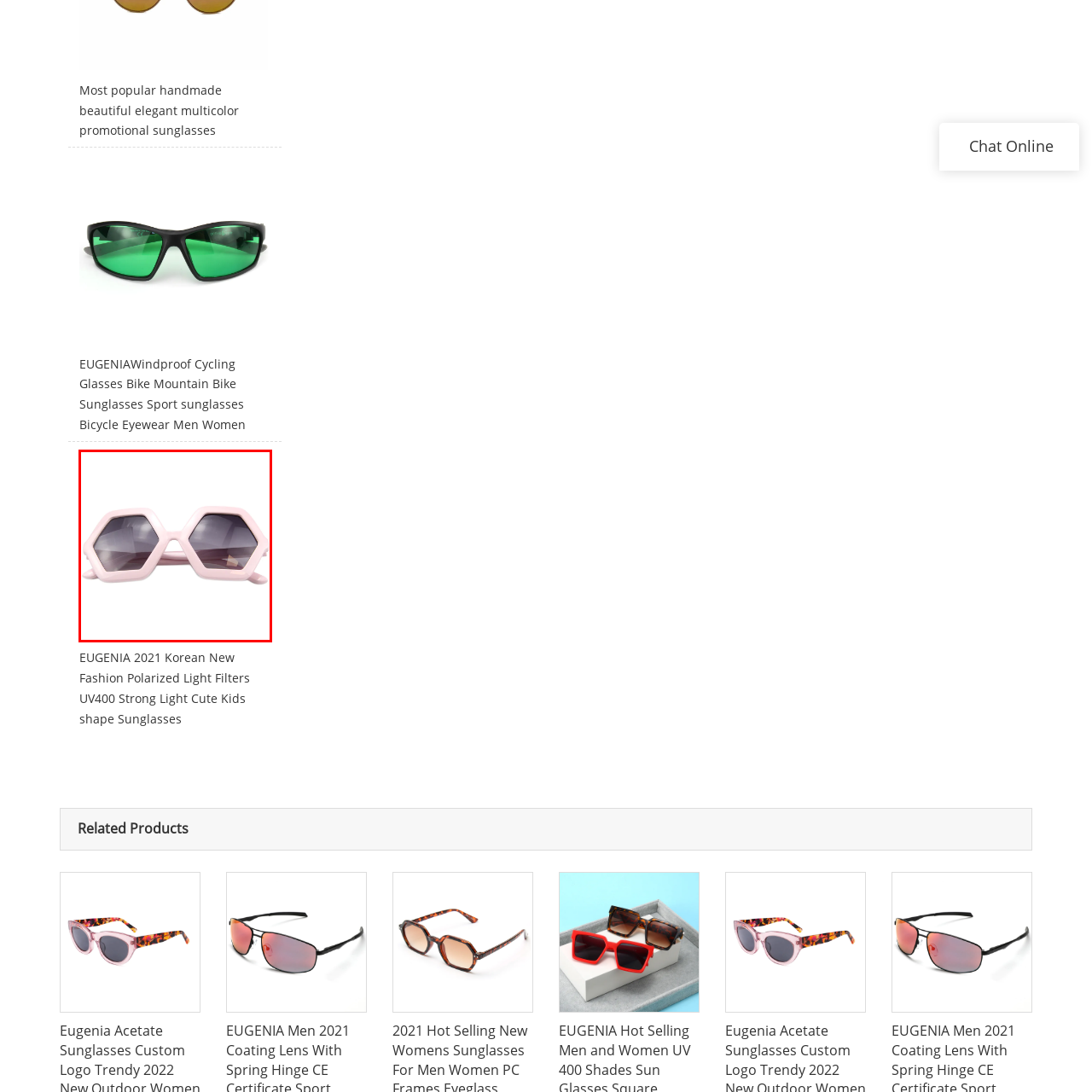Explain what is happening in the image inside the red outline in great detail.

This image features a stylish pair of hexagon-shaped sunglasses designed for both kids and adults. The sunglasses have a soft pink frame that adds a trendy touch, complemented by dark tinted lenses that provide UV protection. The distinctive geometric design not only offers a modern aesthetic but also gives a playful vibe, making them suitable for various outdoor activities such as beach outings or casual summer events. Perfect for those looking to make a fashion statement while ensuring eye protection, these sunglasses blend functionality with flair.